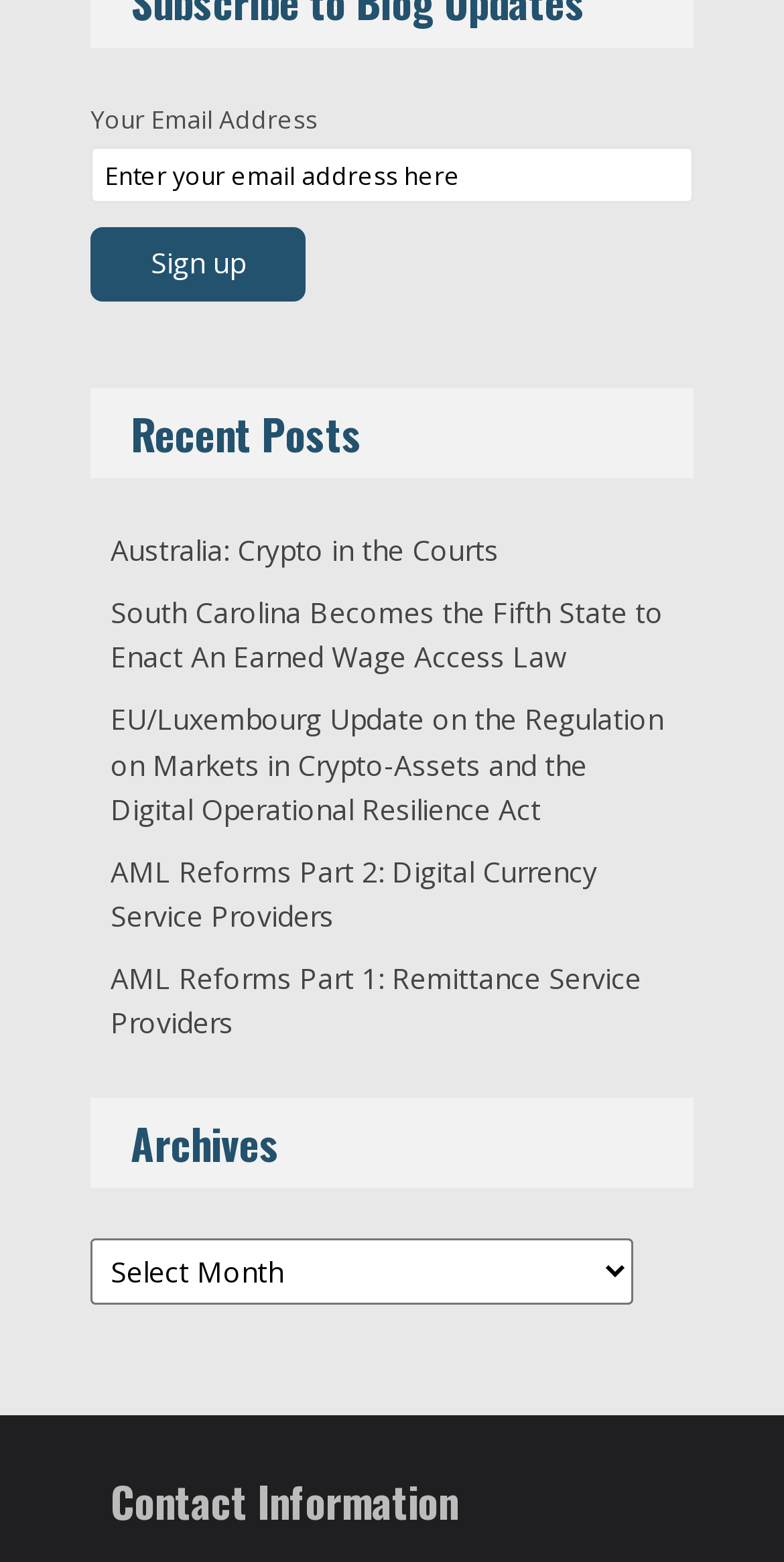Find the bounding box coordinates for the HTML element described as: "Australia: Crypto in the Courts". The coordinates should consist of four float values between 0 and 1, i.e., [left, top, right, bottom].

[0.141, 0.34, 0.636, 0.364]